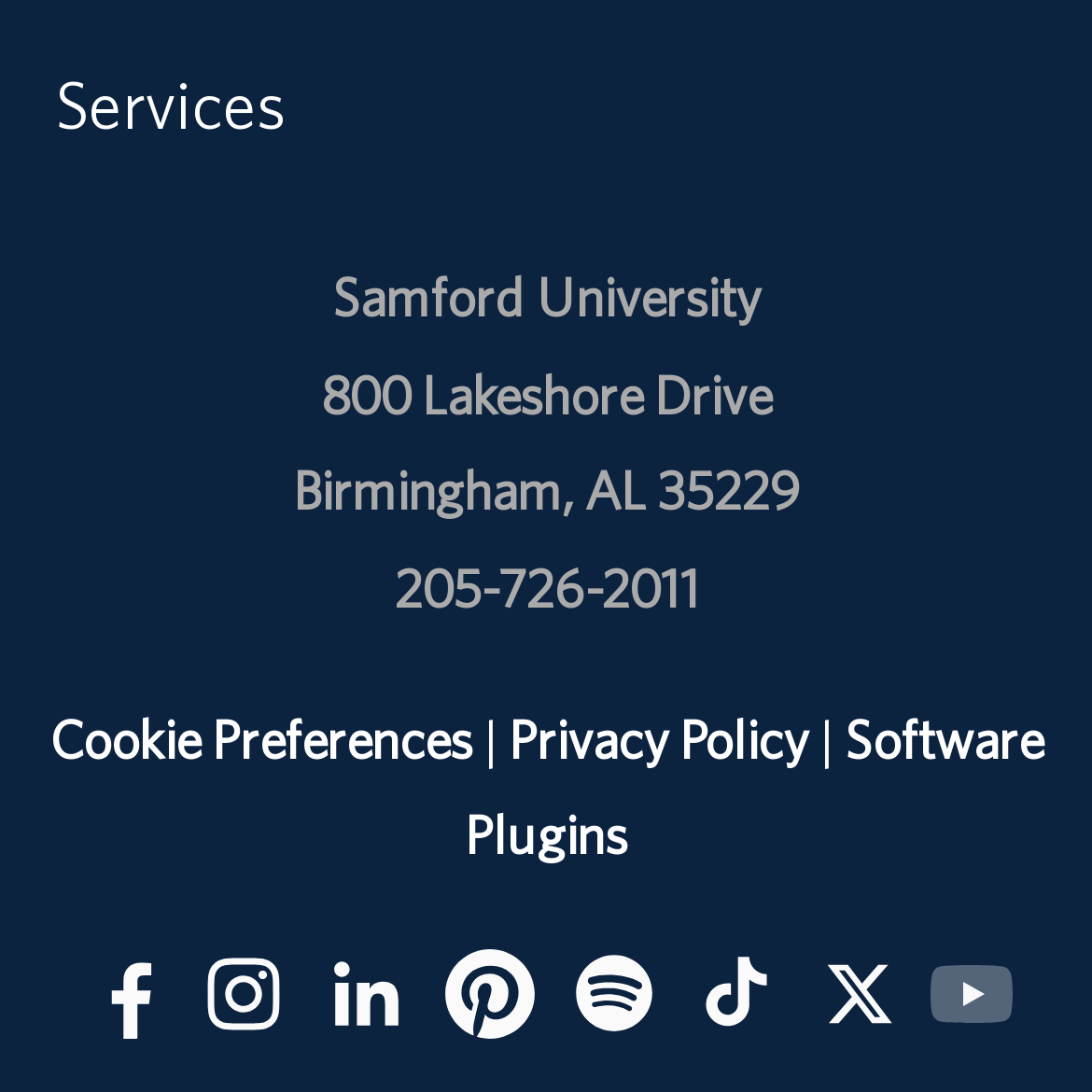Locate the bounding box coordinates of the clickable element to fulfill the following instruction: "Check the author Rohan Sengupta". Provide the coordinates as four float numbers between 0 and 1 in the format [left, top, right, bottom].

None